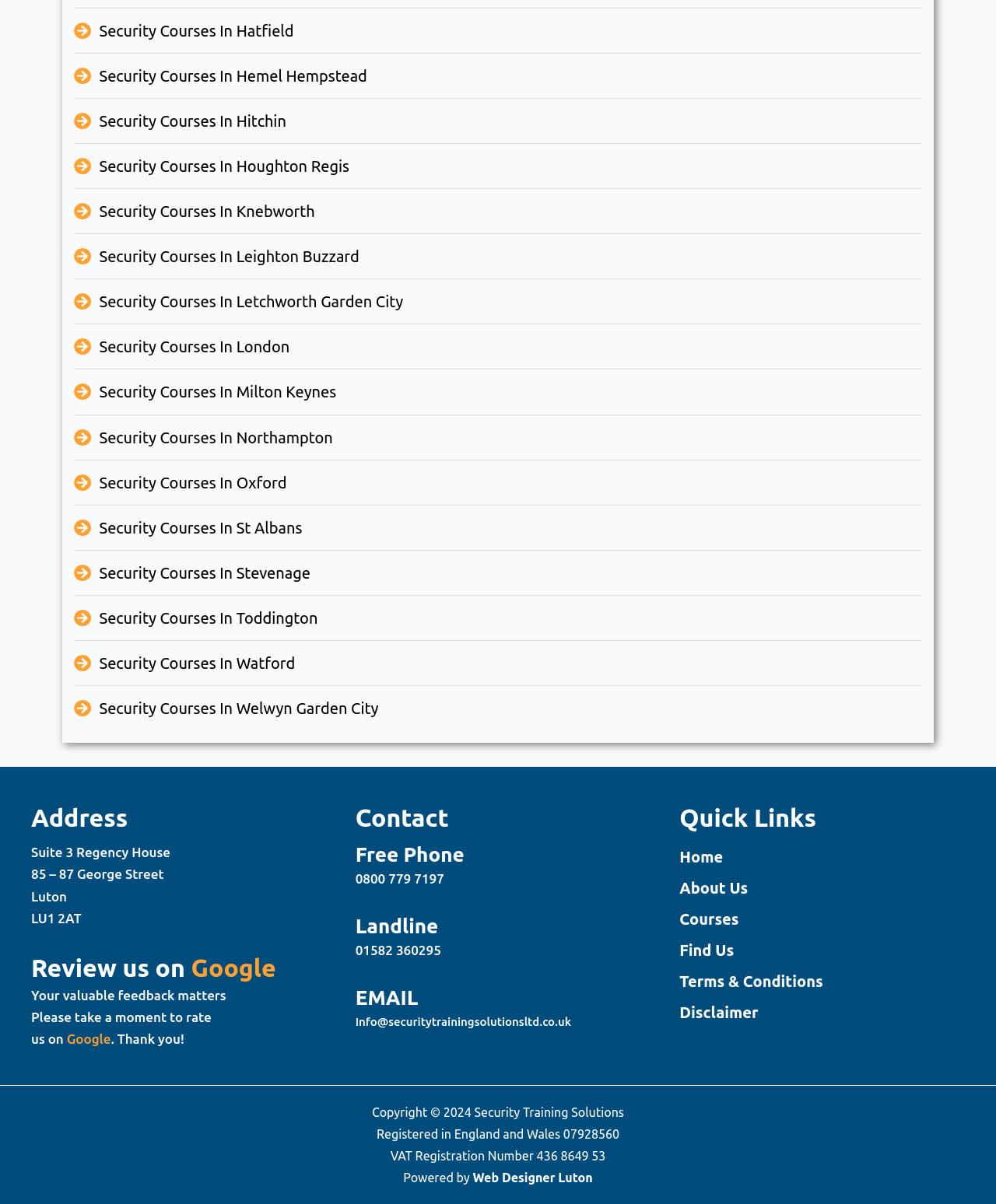Use a single word or phrase to answer this question: 
What is the address of Security Training Solutions?

Suite 3 Regency House, 85-87 George Street, Luton, LU1 2AT